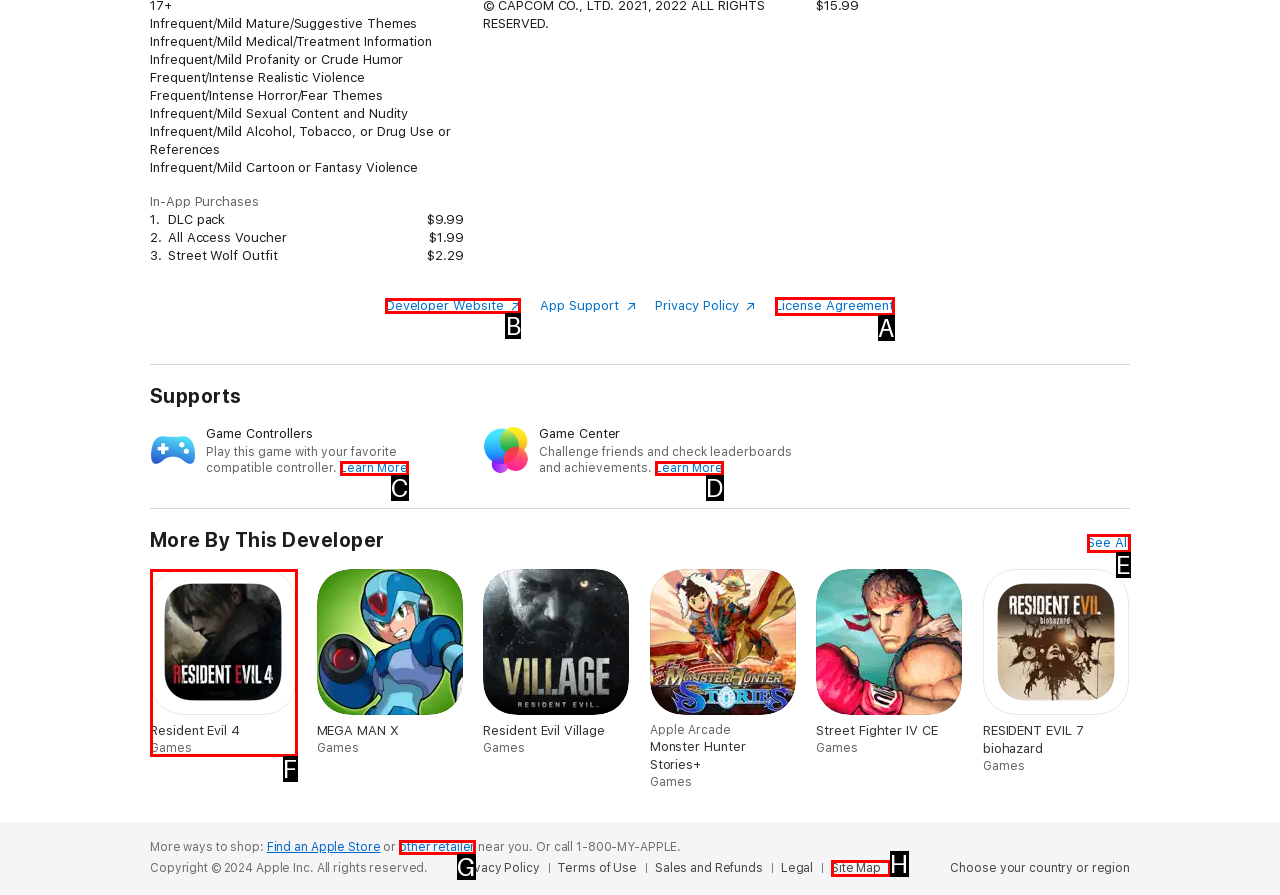Select the correct HTML element to complete the following task: Navigate to 'Education'
Provide the letter of the choice directly from the given options.

None